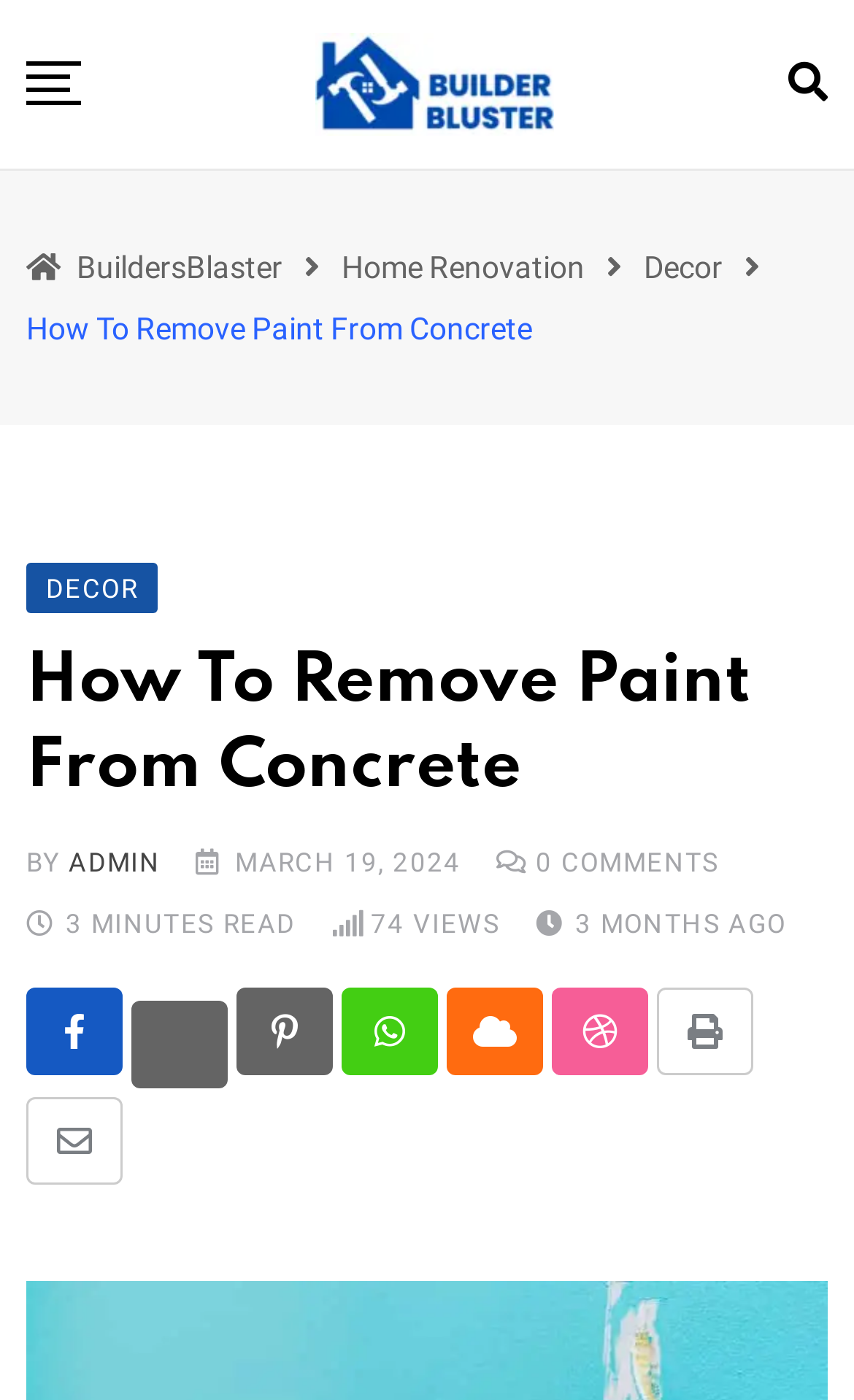Refer to the screenshot and answer the following question in detail:
What is the topic of the webpage?

The webpage's title 'How To Remove Paint From Concrete' and the content suggest that the topic of the webpage is about removing paint from concrete surfaces.